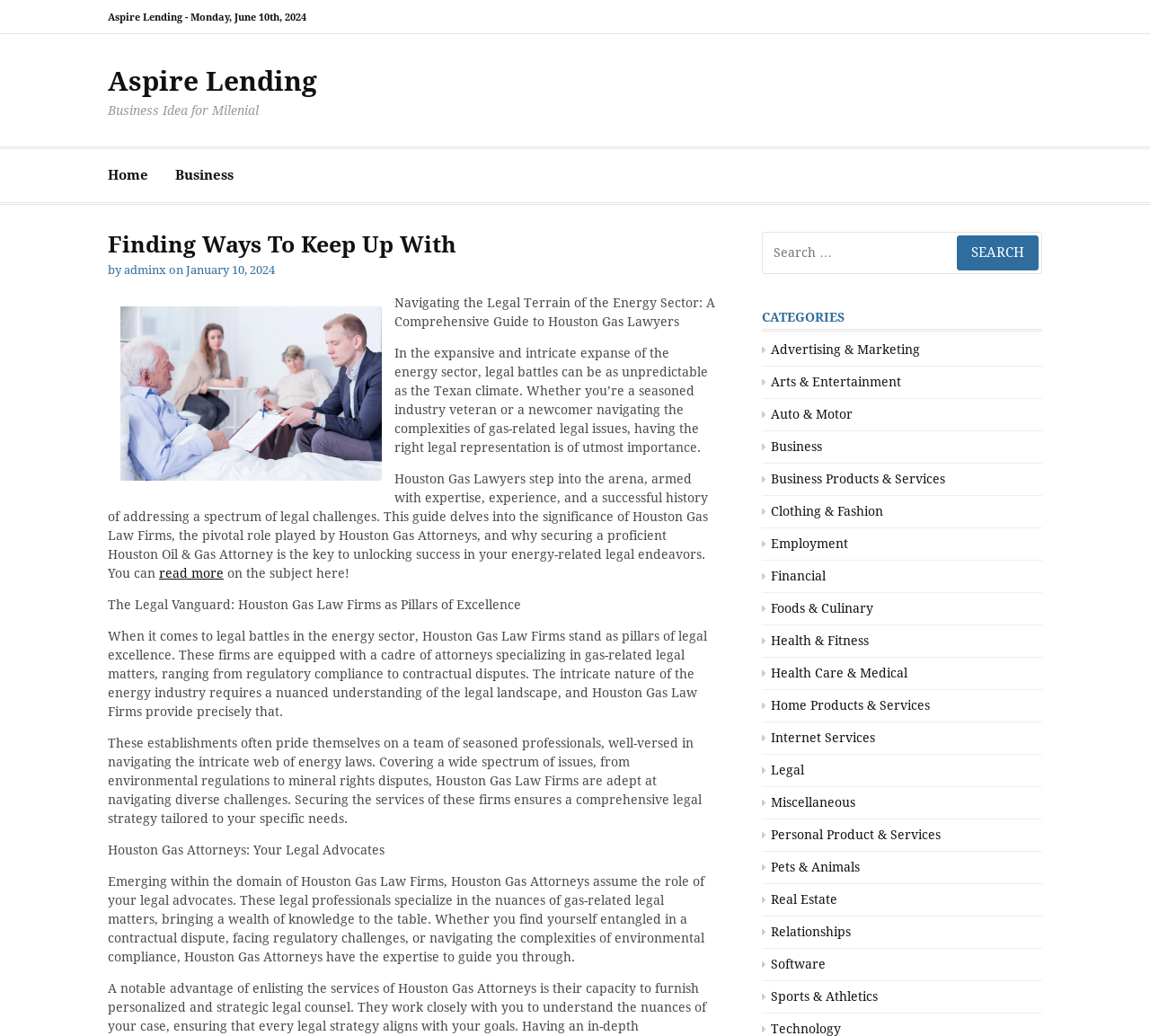Who is the author of the article?
Based on the image, provide your answer in one word or phrase.

adminx